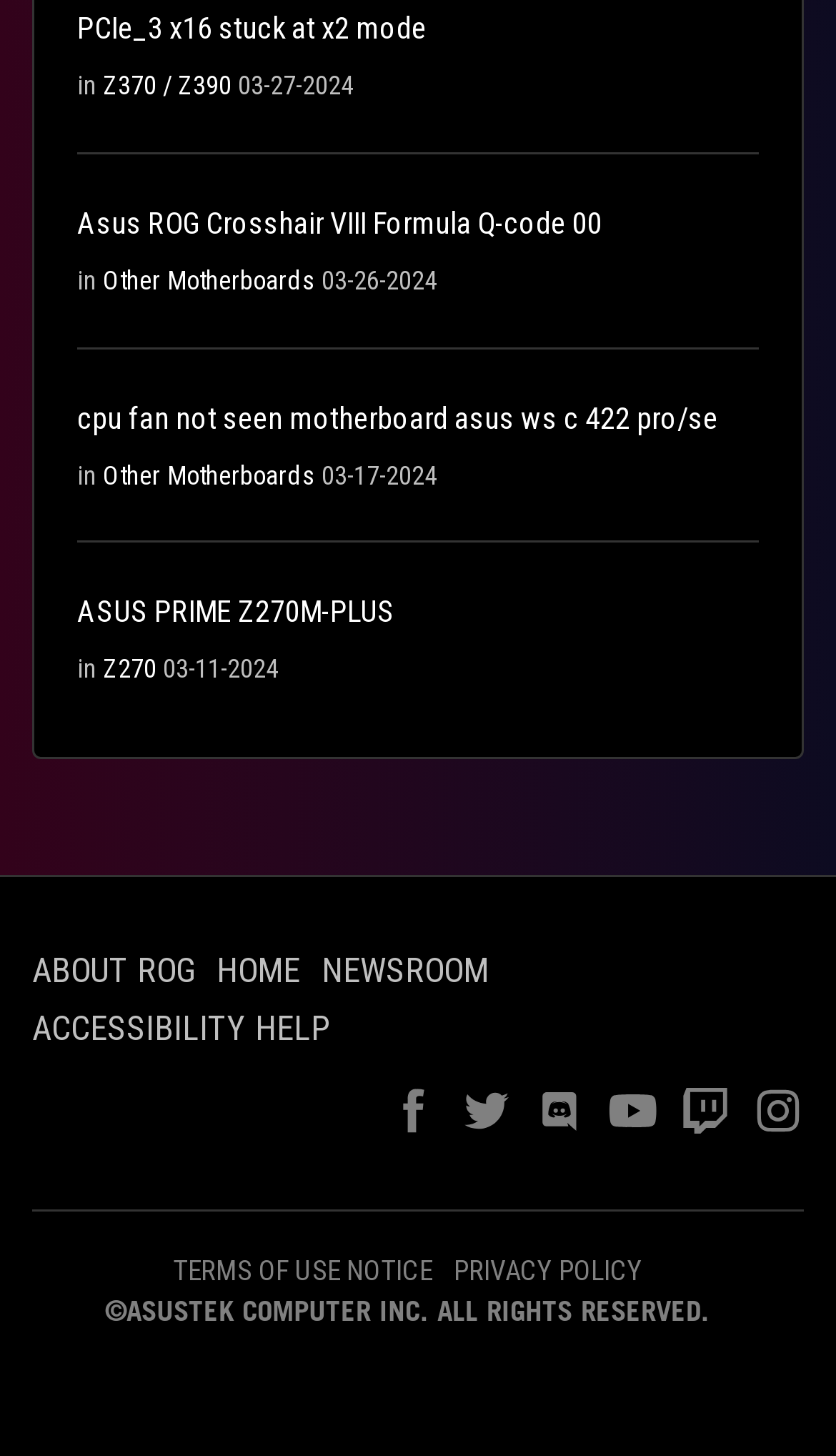What is the text of the last link in the webpage?
From the image, respond using a single word or phrase.

PRIVACY POLICY